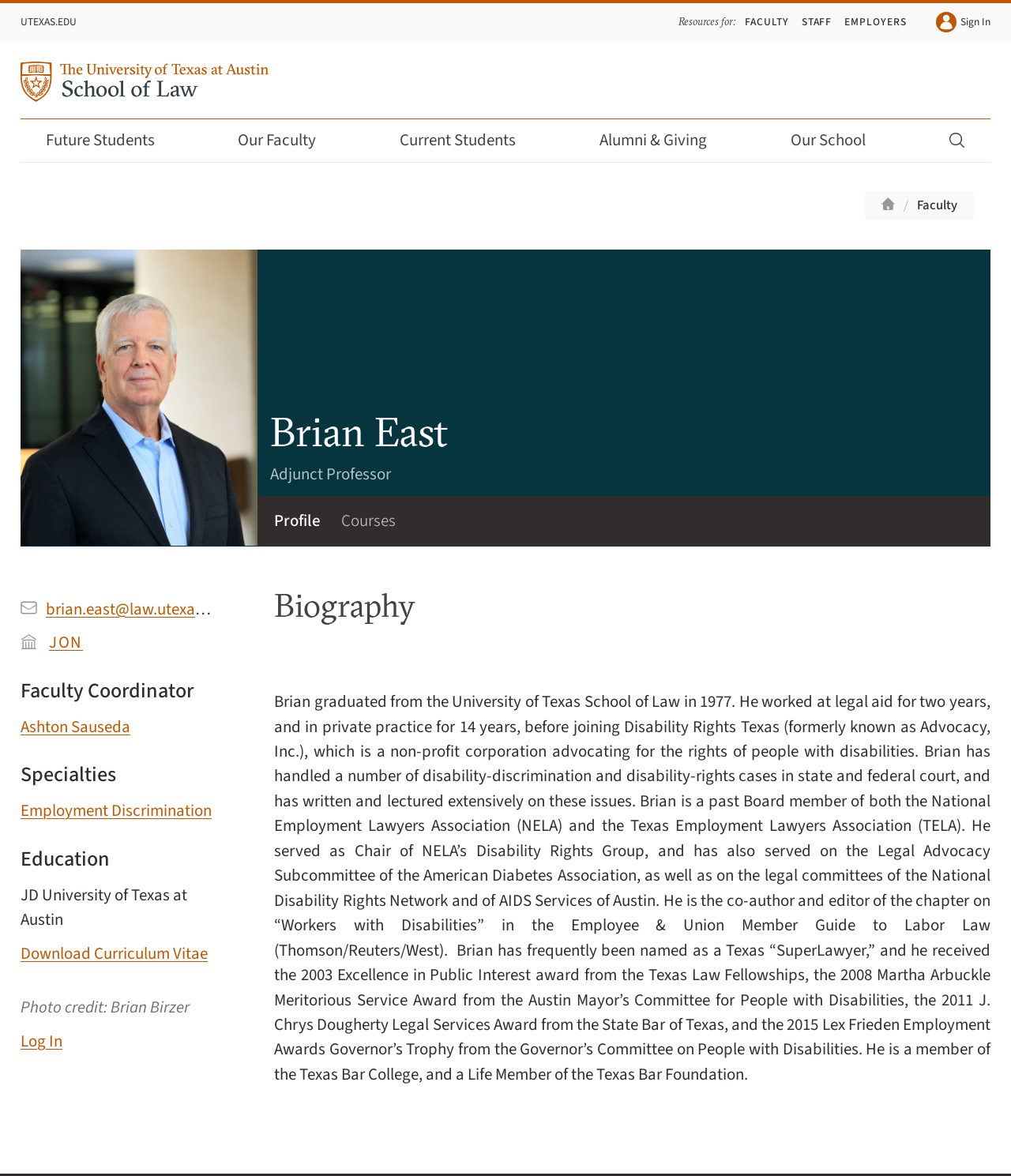Highlight the bounding box coordinates of the region I should click on to meet the following instruction: "Download Curriculum Vitae".

[0.02, 0.801, 0.206, 0.82]